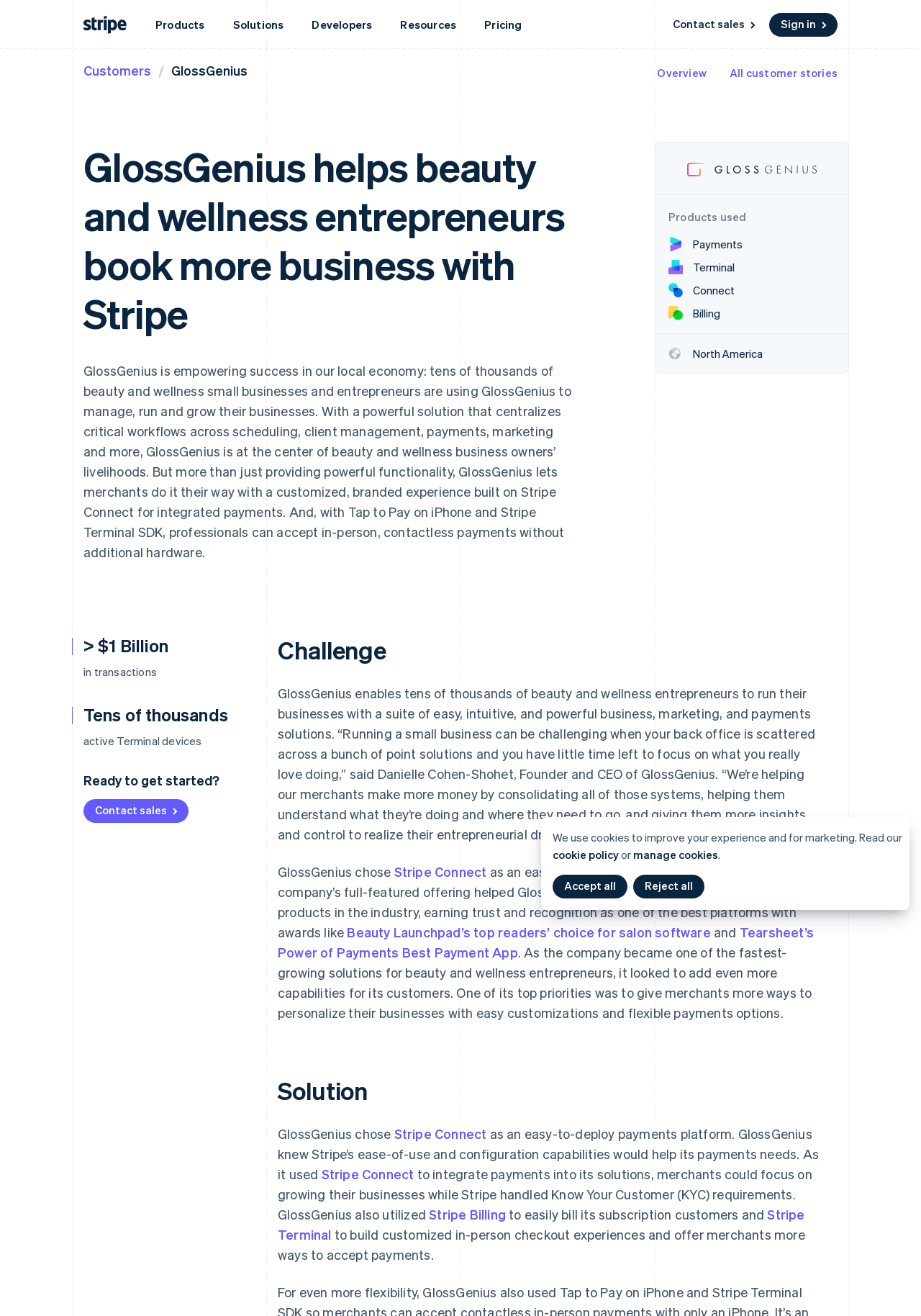Pinpoint the bounding box coordinates for the area that should be clicked to perform the following instruction: "Click on the 'Products' button".

[0.153, 0.007, 0.238, 0.031]